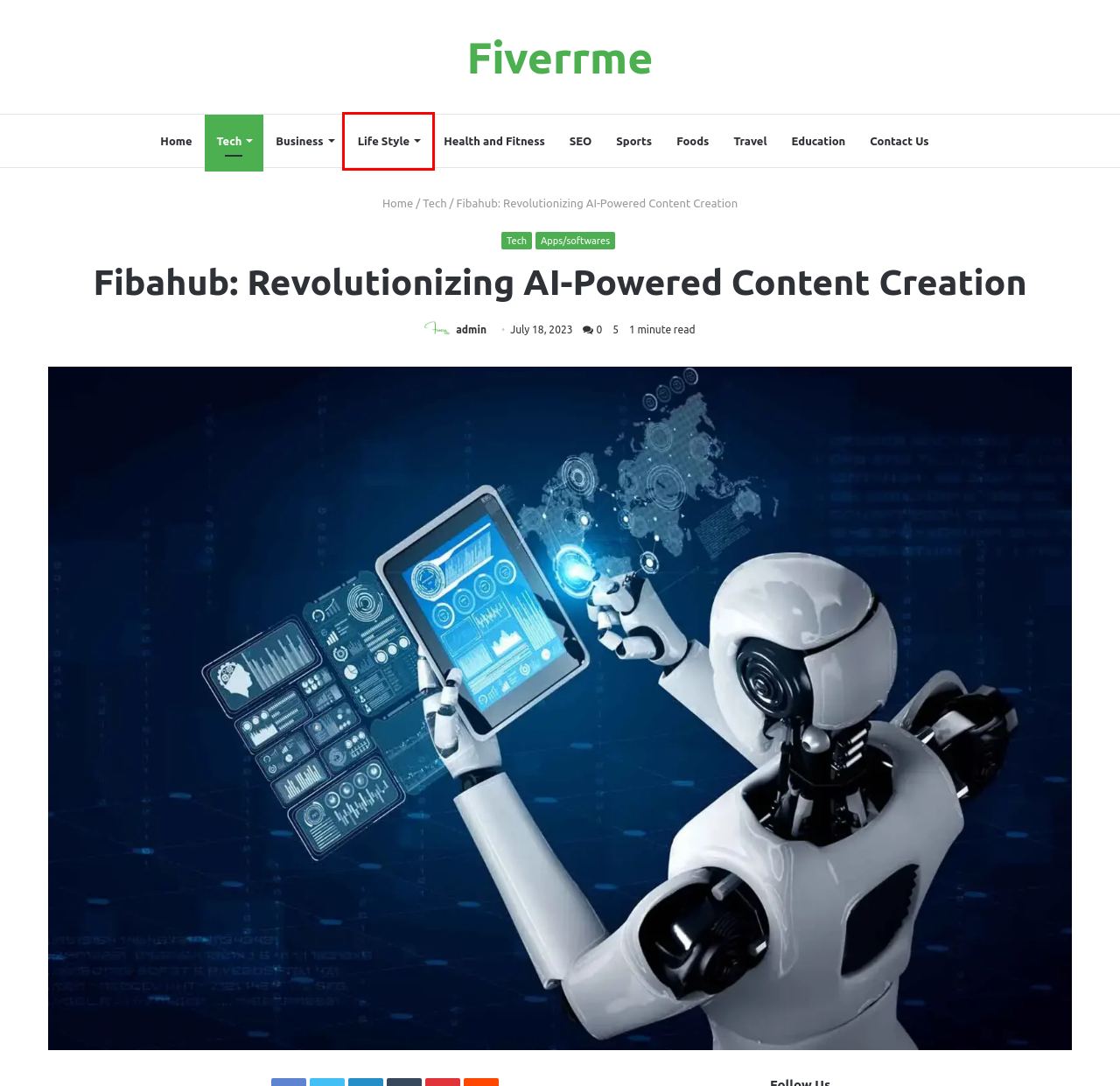Observe the screenshot of a webpage with a red bounding box around an element. Identify the webpage description that best fits the new page after the element inside the bounding box is clicked. The candidates are:
A. Travel
B. SEO
C. Tech
D. Apps/softwares
E. Foods
F. Life Style
G. Admin
H. Business

F